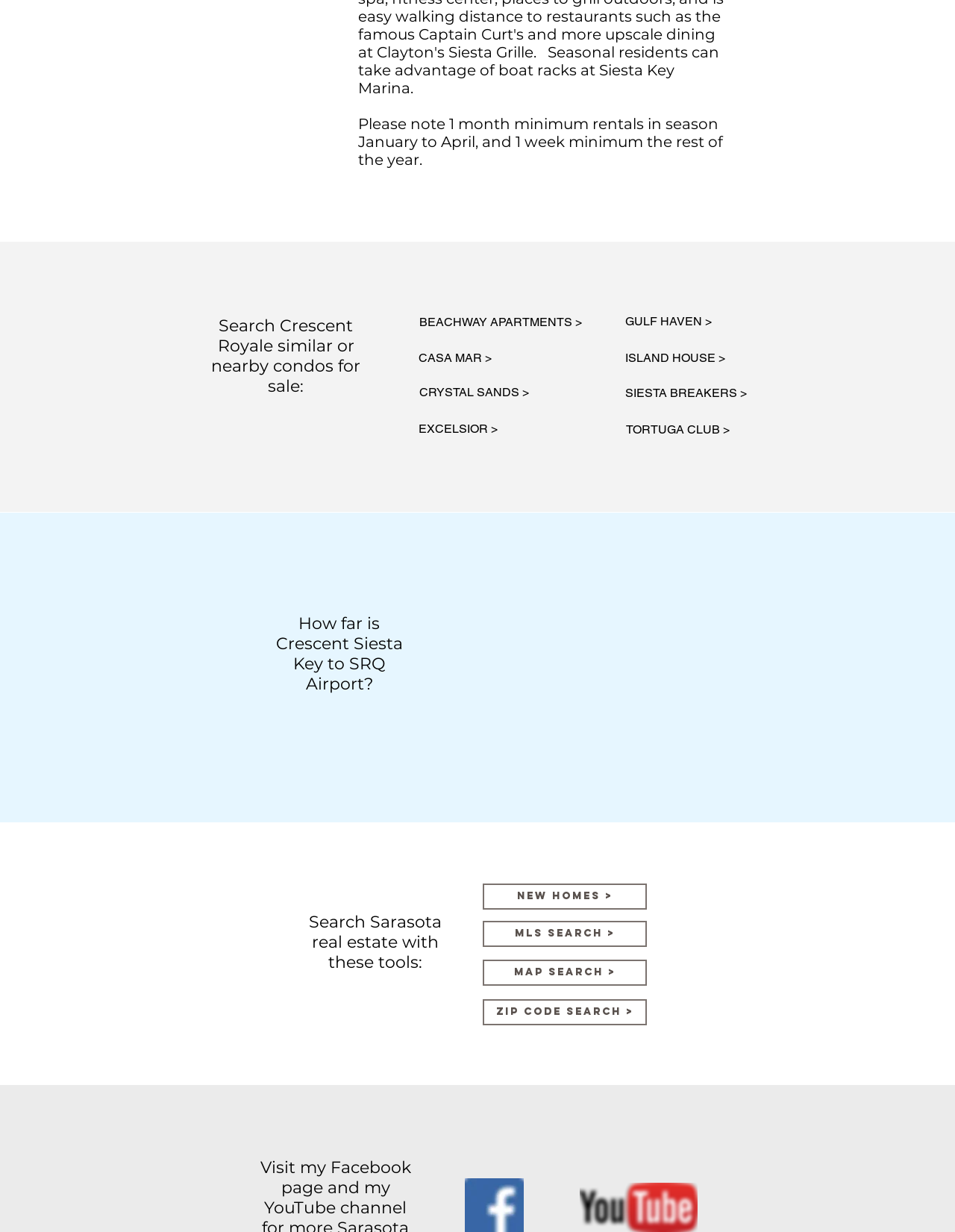Find the bounding box coordinates of the area that needs to be clicked in order to achieve the following instruction: "Search for similar or nearby condos for sale". The coordinates should be specified as four float numbers between 0 and 1, i.e., [left, top, right, bottom].

[0.217, 0.256, 0.381, 0.322]